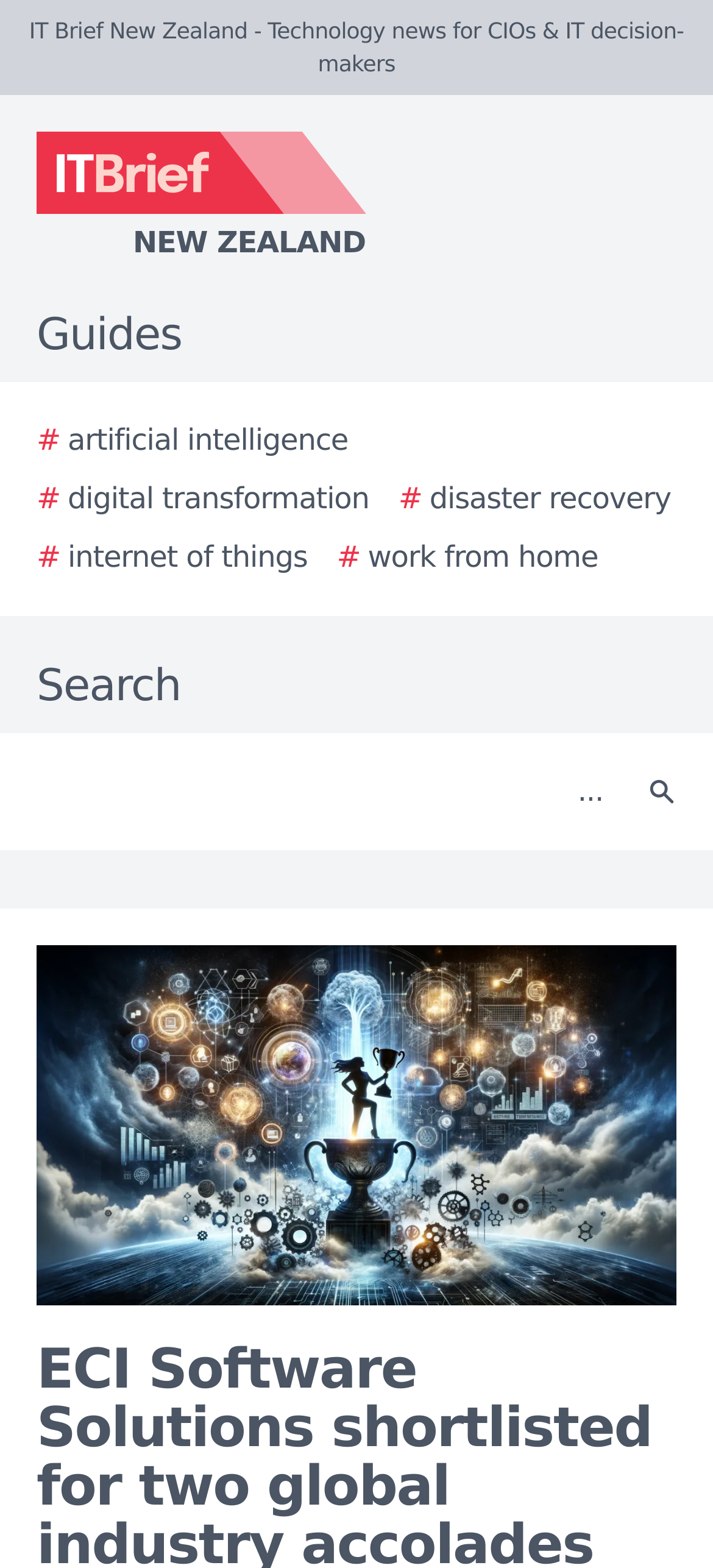Answer this question in one word or a short phrase: How many links are there under the 'Guides' section?

5